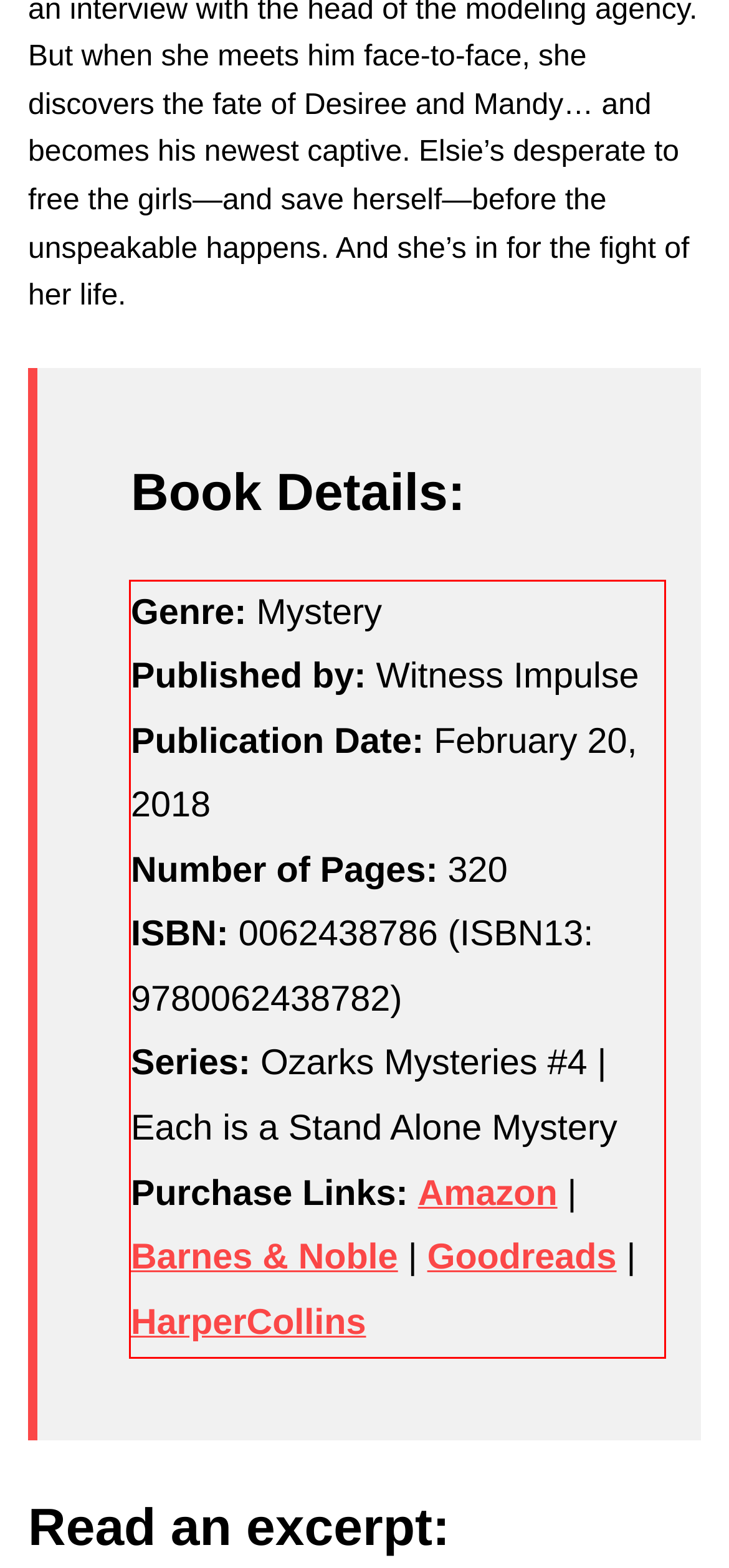Locate the red bounding box in the provided webpage screenshot and use OCR to determine the text content inside it.

Genre: Mystery Published by: Witness Impulse Publication Date: February 20, 2018 Number of Pages: 320 ISBN: 0062438786 (ISBN13: 9780062438782) Series: Ozarks Mysteries #4 | Each is a Stand Alone Mystery Purchase Links: Amazon | Barnes & Noble | Goodreads | HarperCollins